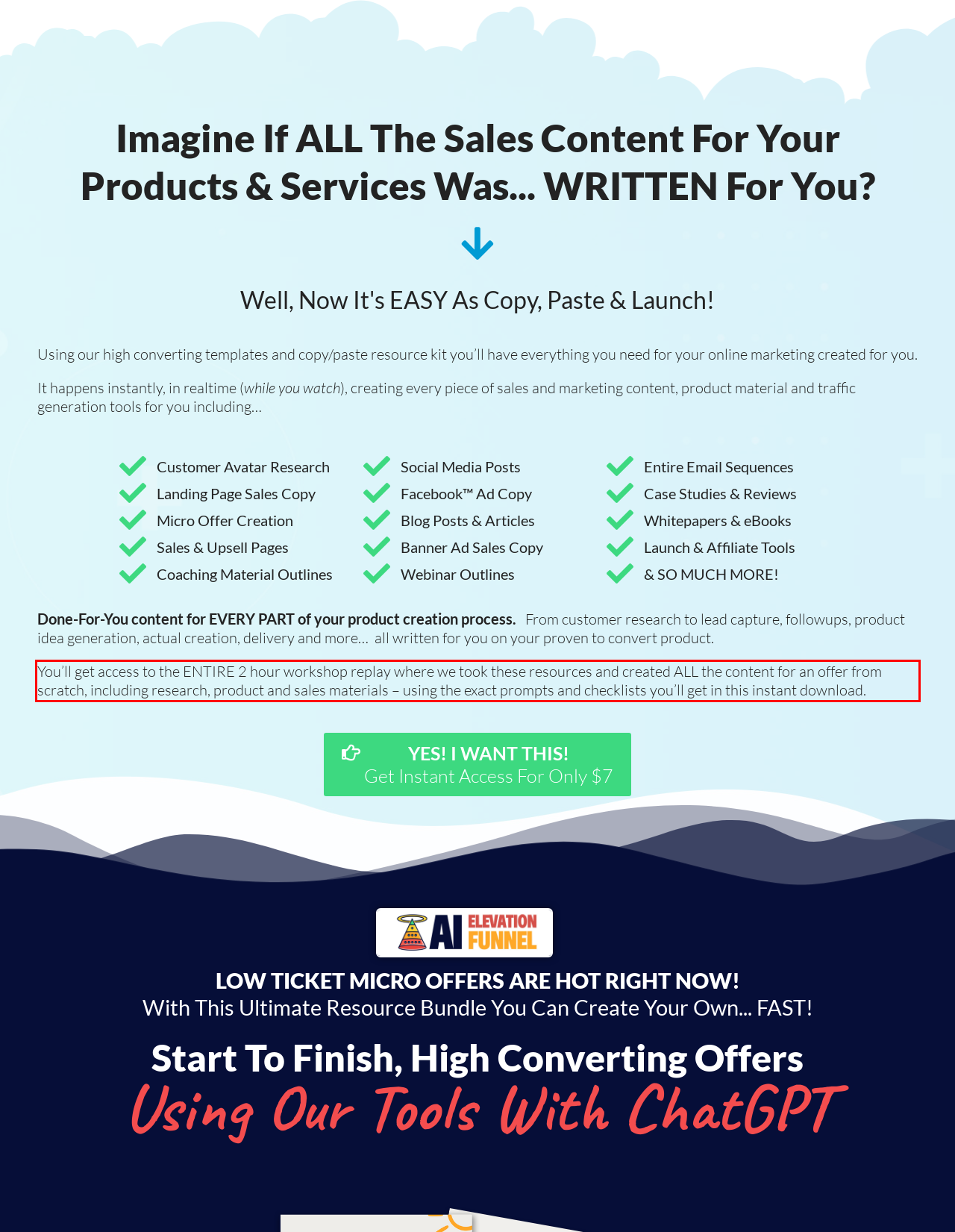Please perform OCR on the UI element surrounded by the red bounding box in the given webpage screenshot and extract its text content.

You’ll get access to the ENTIRE 2 hour workshop replay where we took these resources and created ALL the content for an offer from scratch, including research, product and sales materials – using the exact prompts and checklists you’ll get in this instant download.